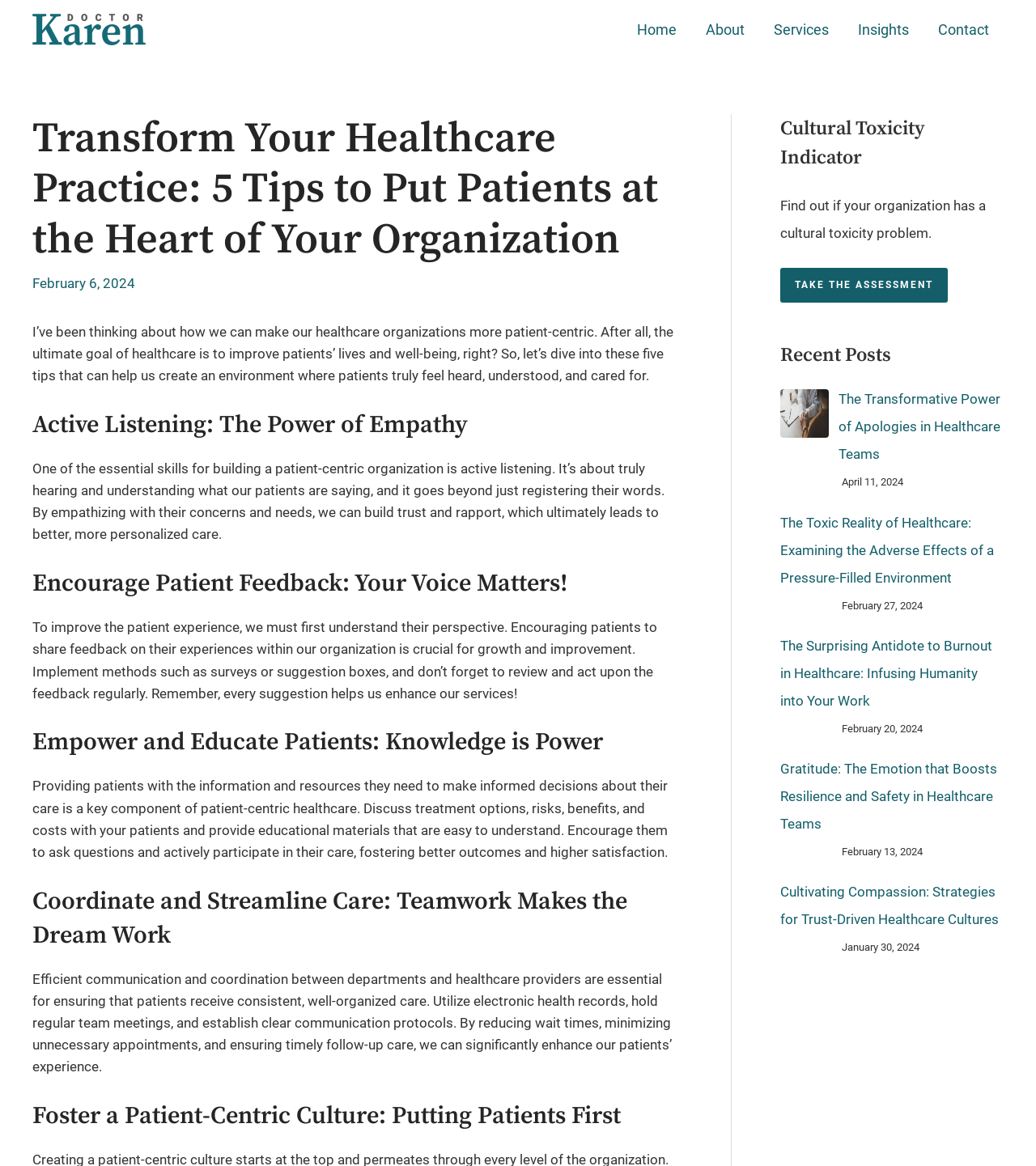What is the purpose of the 'Cultural Toxicity Indicator' section?
Please analyze the image and answer the question with as much detail as possible.

The 'Cultural Toxicity Indicator' section appears to be a tool or assessment to help organizations identify and address cultural toxicity issues, with a link to 'TAKE THE ASSESSMENT'.